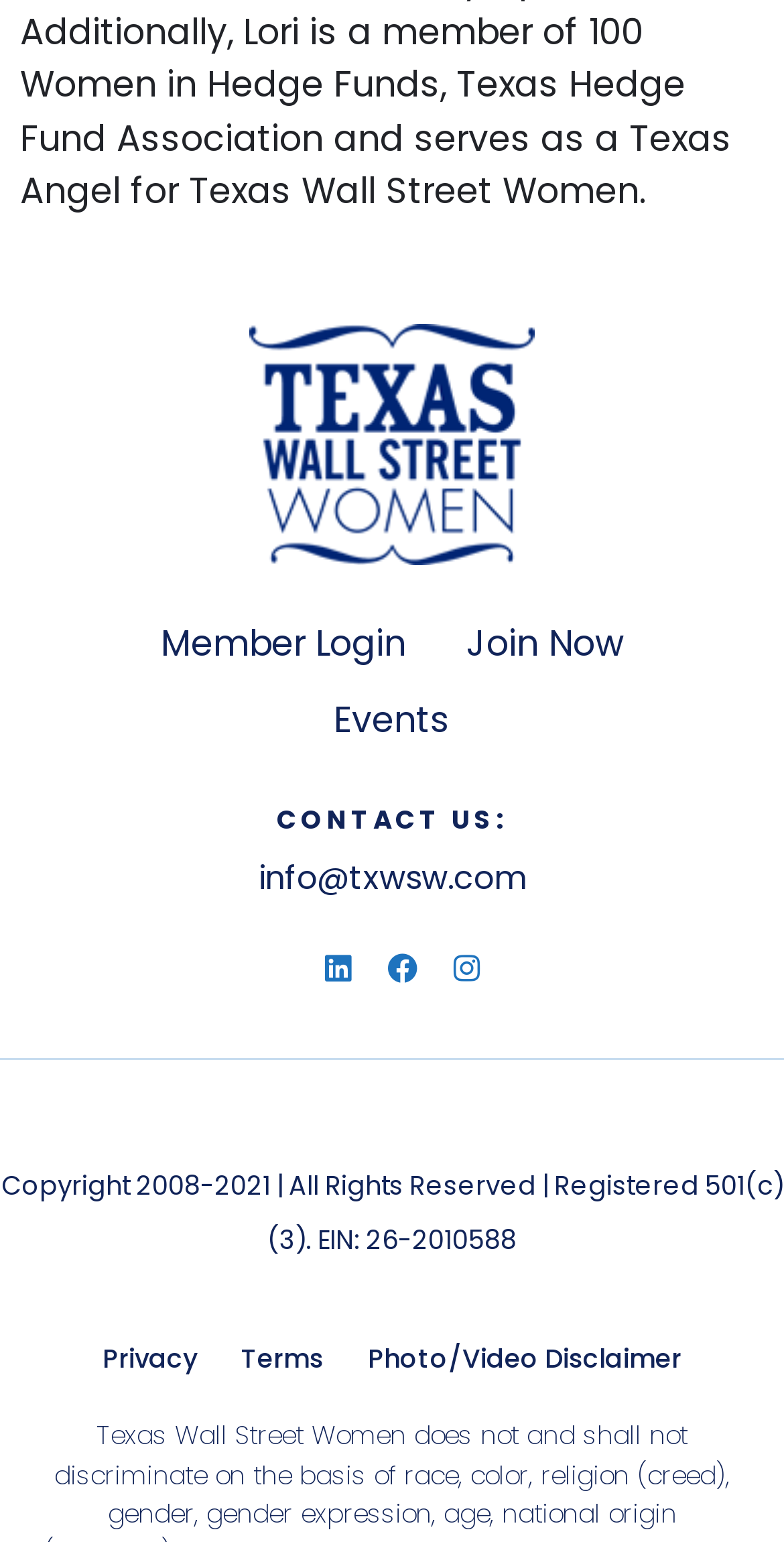How many social media links are there?
Please give a detailed answer to the question using the information shown in the image.

I counted the number of link elements that have social media icons, which are Linkedin, Facebook, and Instagram, and found that there are three social media links.